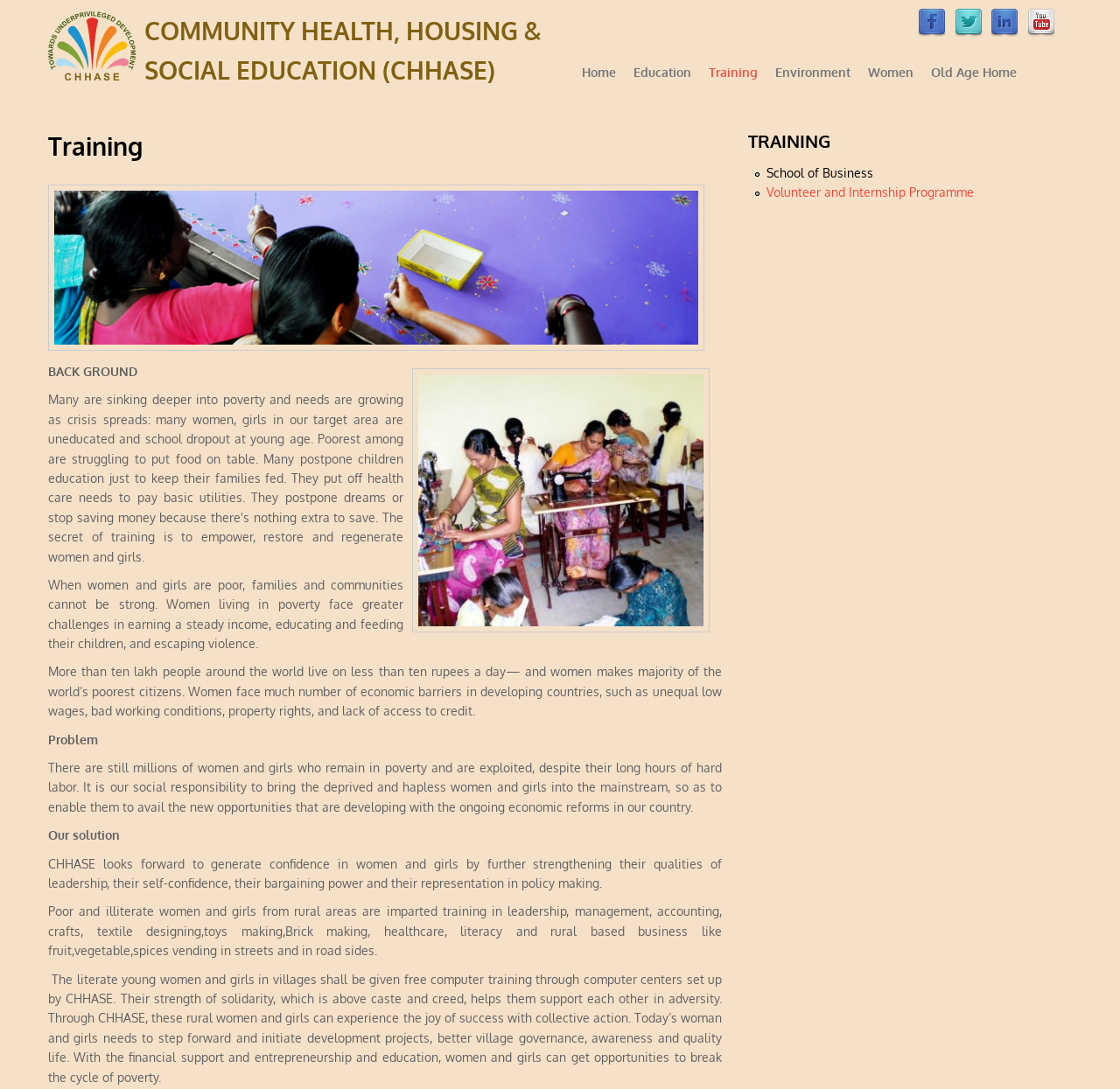Specify the bounding box coordinates for the region that must be clicked to perform the given instruction: "Hire Tempo Traveller In Varanasi".

None